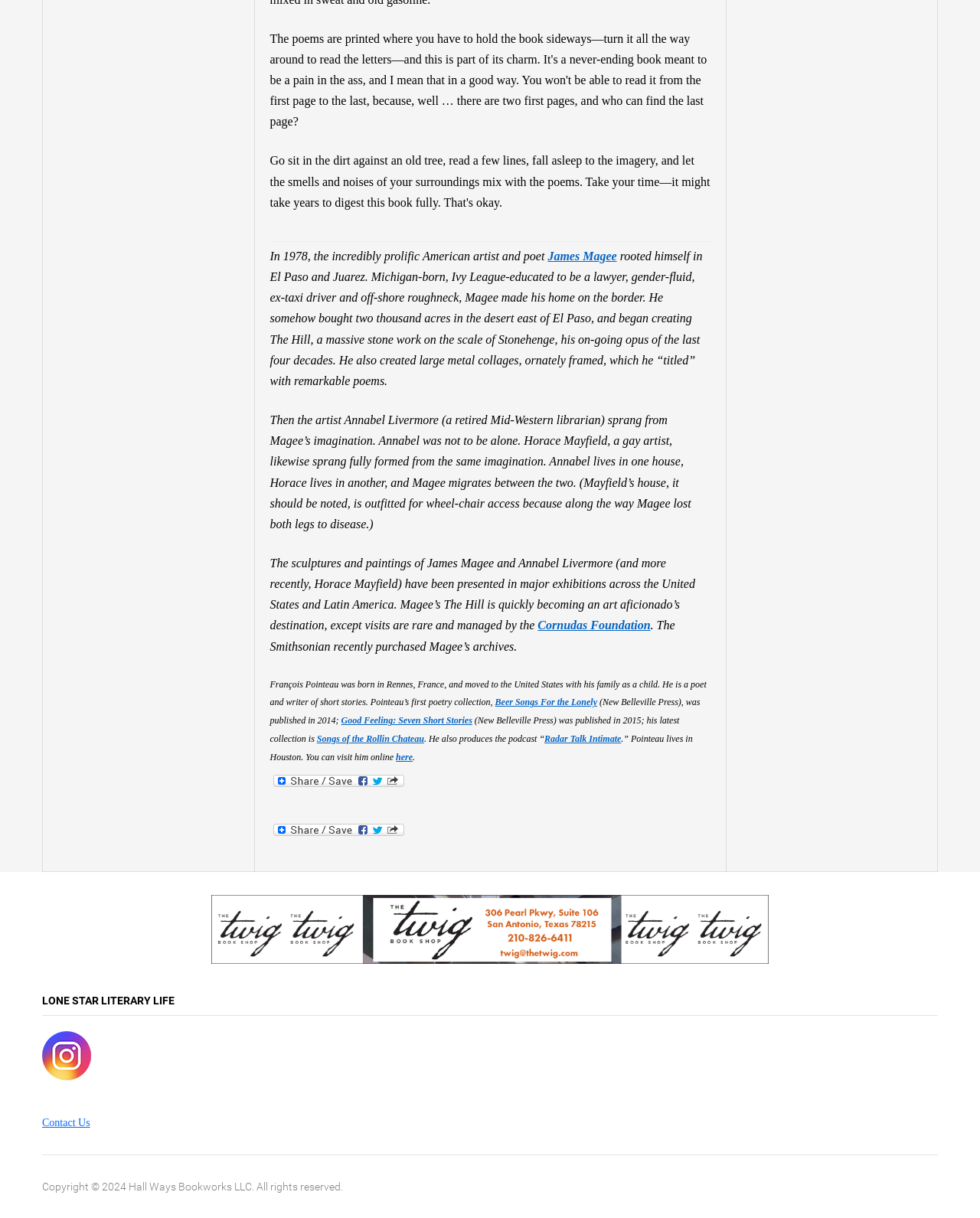Please find the bounding box coordinates of the clickable region needed to complete the following instruction: "Click on James Magee". The bounding box coordinates must consist of four float numbers between 0 and 1, i.e., [left, top, right, bottom].

[0.559, 0.205, 0.629, 0.216]